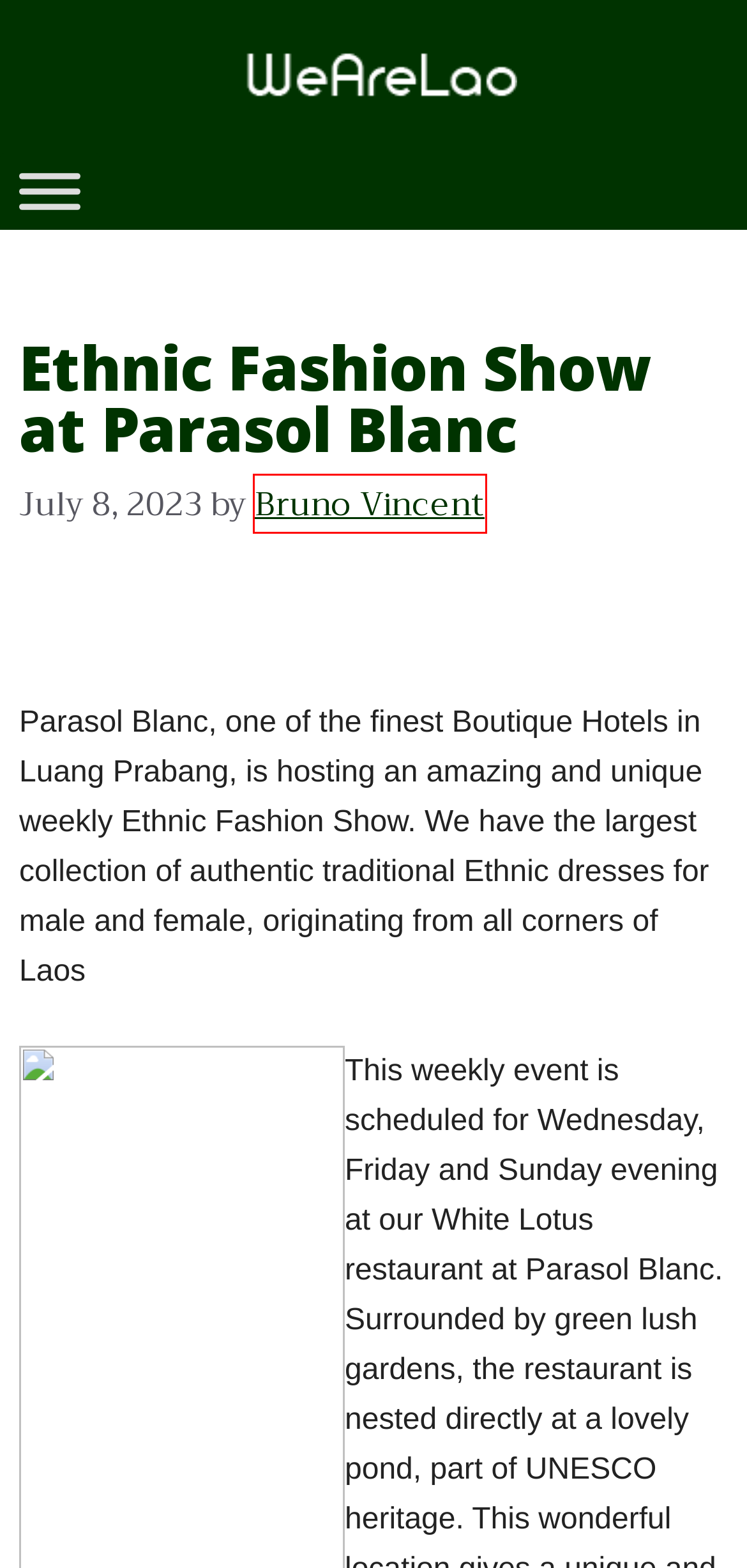Observe the screenshot of a webpage with a red bounding box highlighting an element. Choose the webpage description that accurately reflects the new page after the element within the bounding box is clicked. Here are the candidates:
A. Web Site Design Services & Online Marketing Strategies
B. Hollywood Film Producers Teach Animation In Luang Prabang – Wearelao.com
C. blog – Wearelao.com
D. Wearelao.com
E. Vat Phou: From a Drop of Water to an Ancient Lao Civilization – Wearelao.com
F. Privacy Policy – Wearelao.com
G. Bruno Vincent – Wearelao.com
H. Helpful Links – Wearelao.com

G